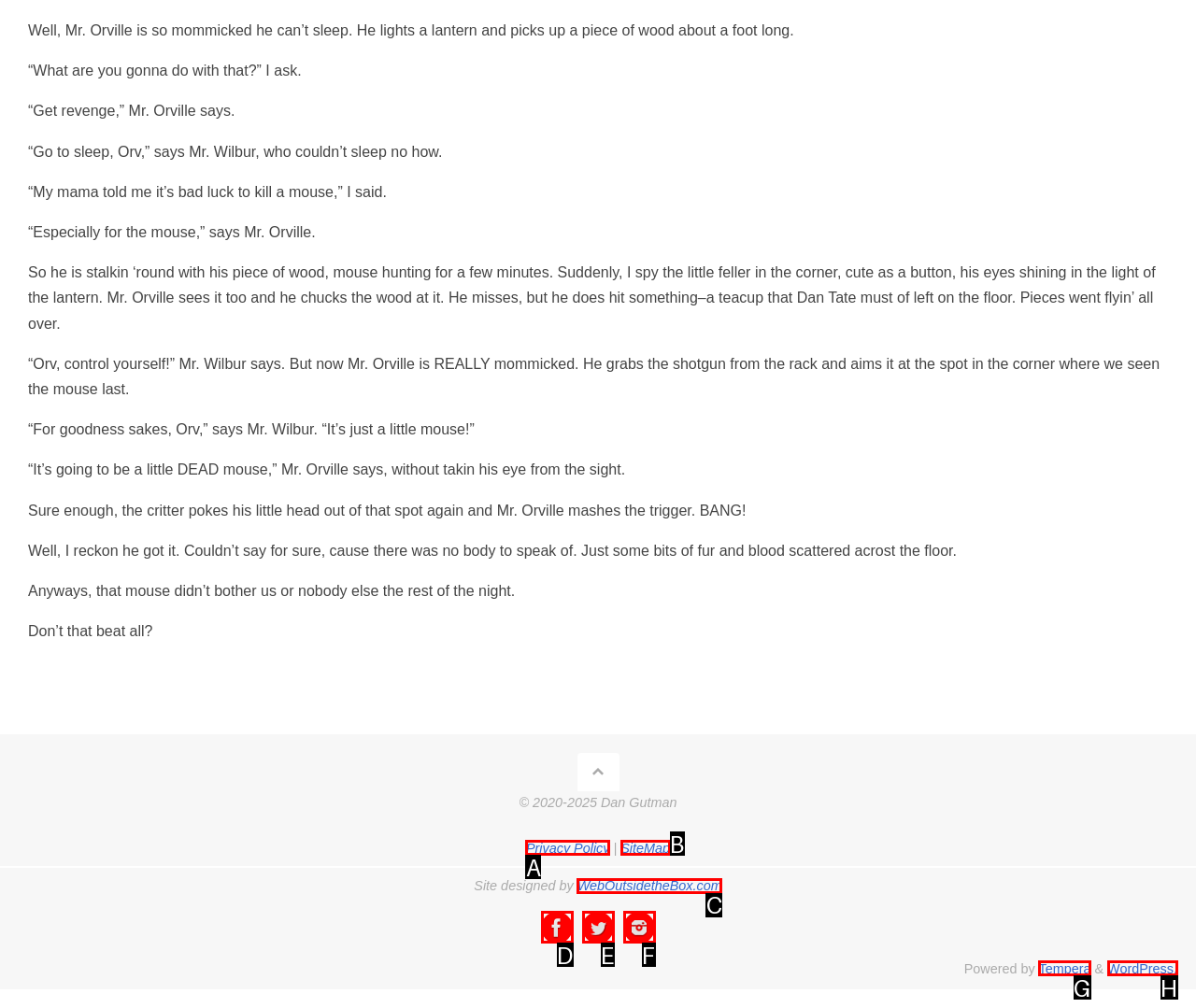Which lettered UI element aligns with this description: Submit
Provide your answer using the letter from the available choices.

None